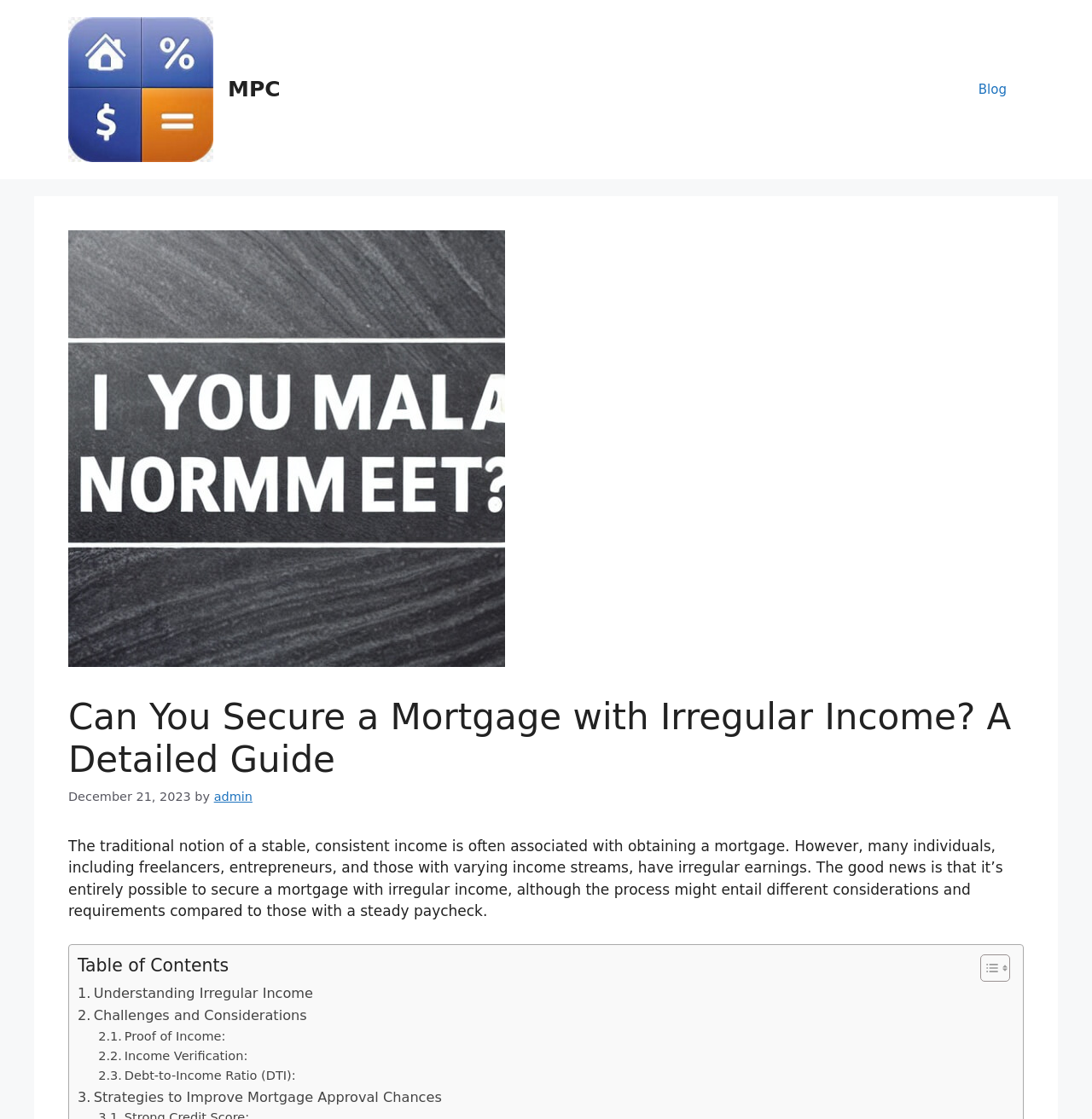Summarize the webpage comprehensively, mentioning all visible components.

This webpage is a detailed guide to securing a mortgage with irregular income. At the top, there is a banner with the site's name "MPC" and a logo image. To the right of the banner, there is a primary navigation menu with a link to the "Blog" section. 

Below the banner, there is a large image related to the topic of securing a mortgage with irregular income. 

The main content of the webpage is headed by a title "Can You Secure a Mortgage with Irregular Income? A Detailed Guide" followed by the date "December 21, 2023" and the author's name "admin". 

The article begins with a paragraph explaining that individuals with irregular income, such as freelancers and entrepreneurs, can still secure a mortgage, although the process may differ from those with a steady paycheck. 

Below the introductory paragraph, there is a table of contents with links to different sections of the article, including "Understanding Irregular Income", "Challenges and Considerations", "Proof of Income", "Income Verification", "Debt-to-Income Ratio (DTI)", and "Strategies to Improve Mortgage Approval Chances".